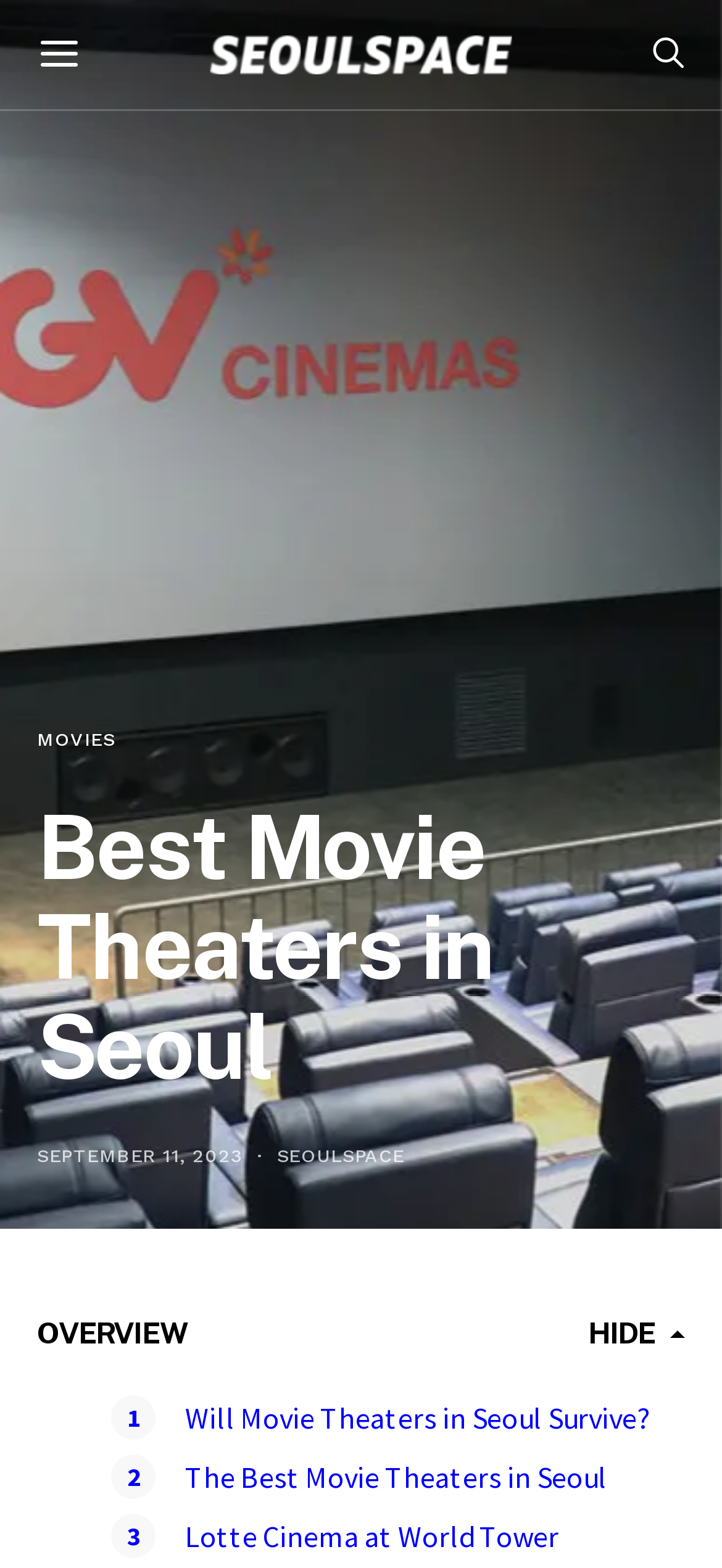What is the topic of the article?
Look at the screenshot and provide an in-depth answer.

I inferred the topic by analyzing the image with the text 'Movie Theaters in Seoul' and the heading element with the text 'Best Movie Theaters in Seoul'.